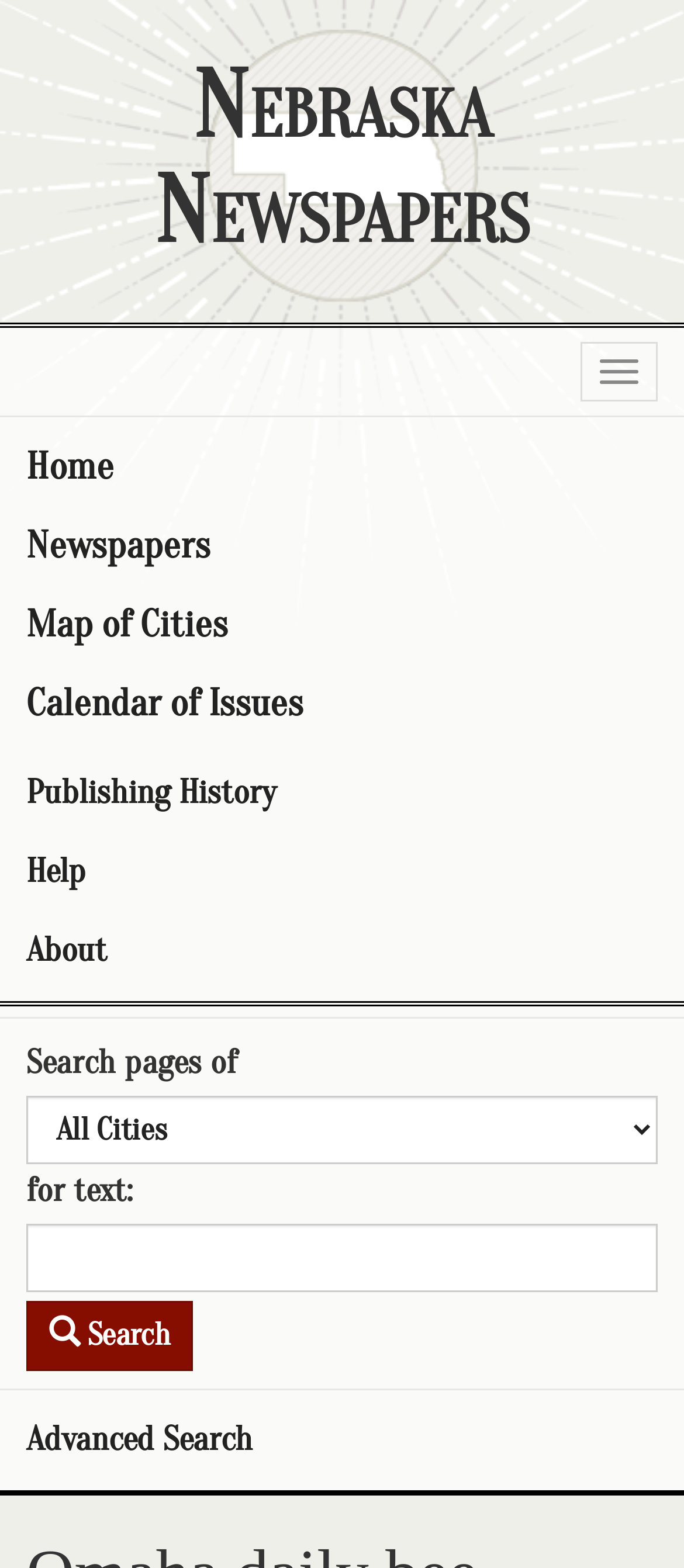Provide a comprehensive caption for the webpage.

The webpage is dedicated to Nebraska Newspapers, with a prominent heading "Nebraska Newspapers" at the top. Below the heading, there is a button to toggle navigation on the right side. 

On the left side, there is a vertical menu with seven links: "Home", "Newspapers", "Map of Cities", "Calendar of Issues", "Publishing History", "Help", and "About", listed in that order from top to bottom.

In the middle of the page, there is a search function. The search function consists of a static text "Search pages of", a combobox with the same label, a static text "for text:", a search box to input search terms, and a "Search" button. The combobox is located below the static text "Search pages of" and spans most of the width of the page. The static text "for text:" is positioned below the combobox, followed by the search box and the "Search" button. 

At the bottom of the page, there is a link to "Advanced Search".